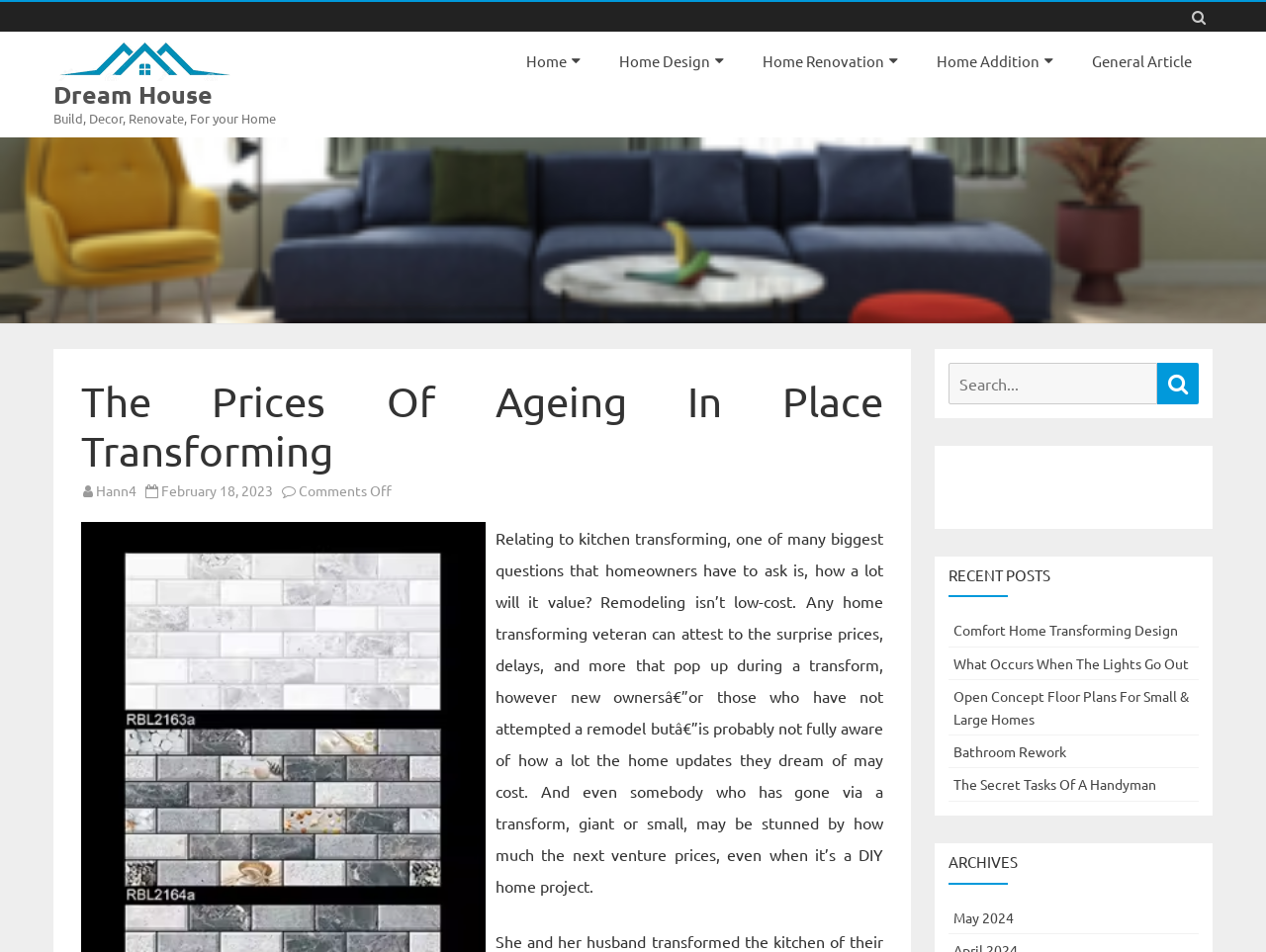What is the website about?
Using the visual information from the image, give a one-word or short-phrase answer.

Home transforming